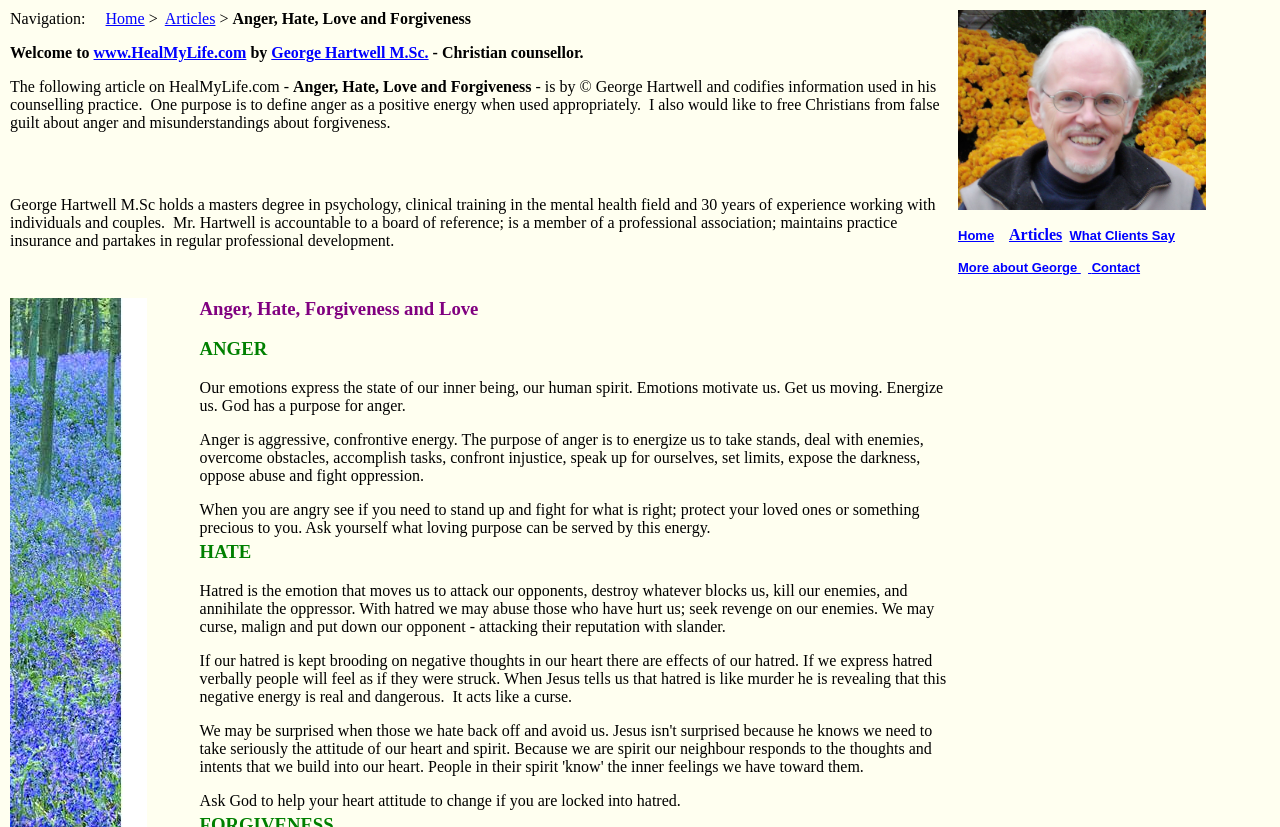Given the description "I am …", provide the bounding box coordinates of the corresponding UI element.

None